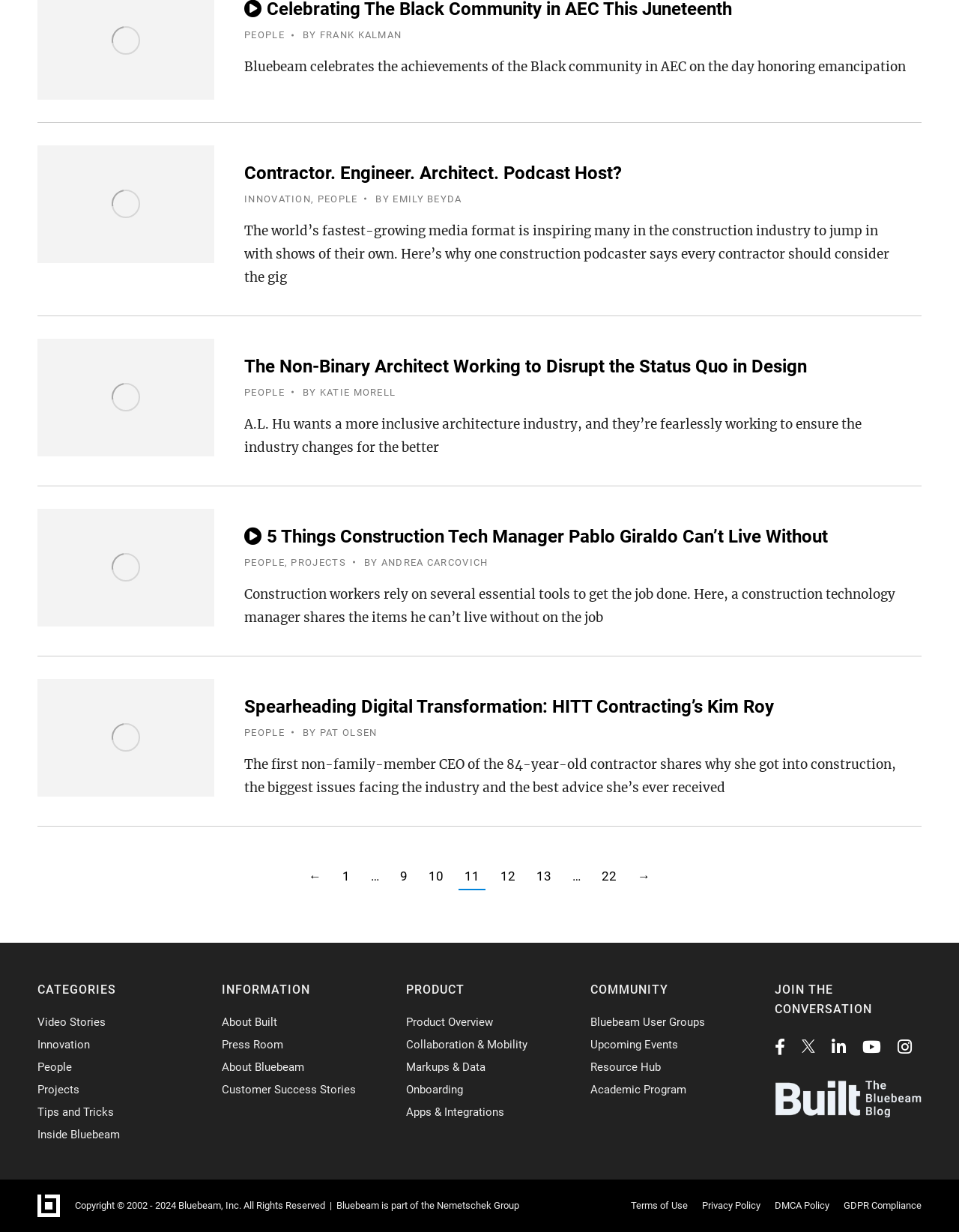What is the purpose of the '←' and '→' links?
Based on the image, give a one-word or short phrase answer.

Pagination